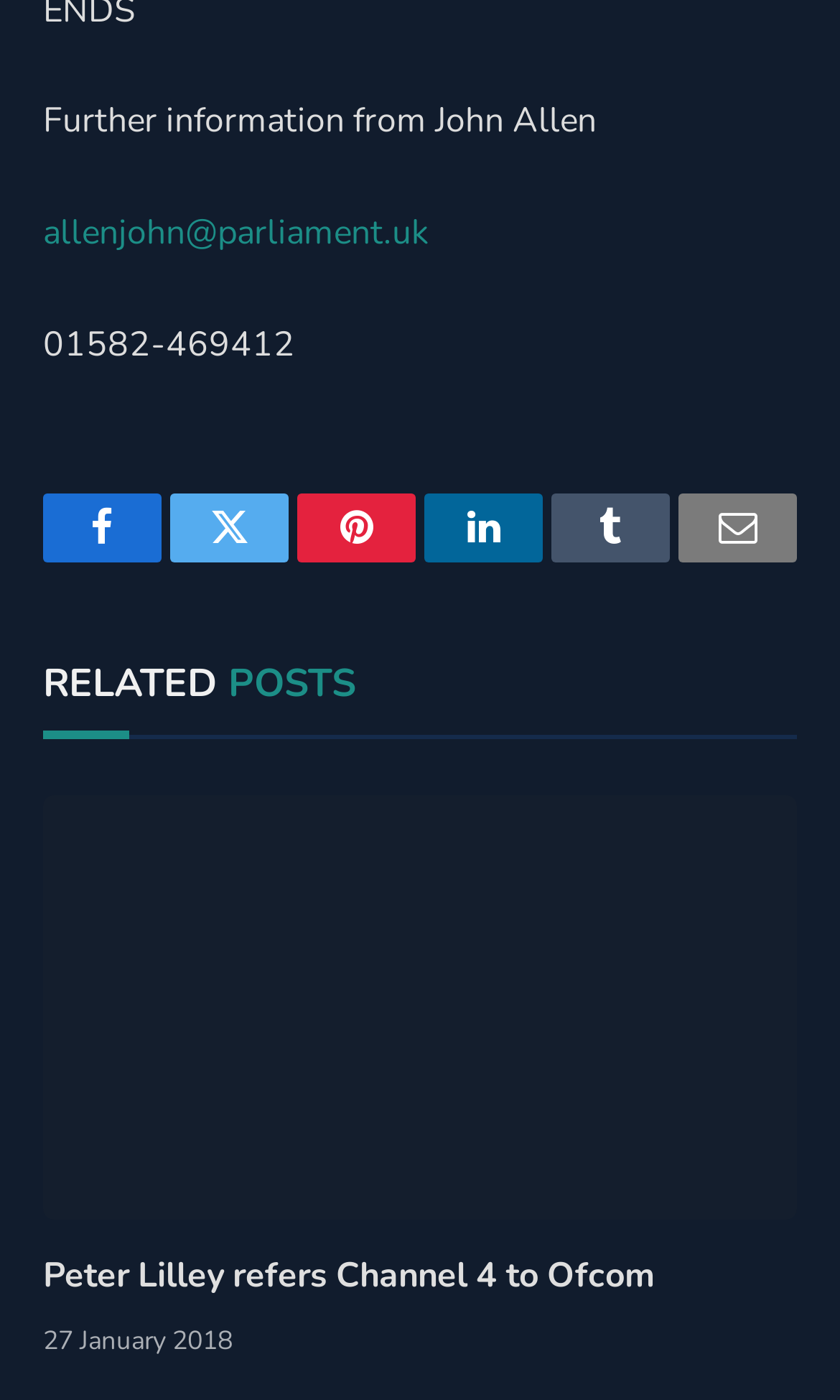Using details from the image, please answer the following question comprehensively:
Who referred Channel 4 to Ofcom?

I looked at the article section and found the heading 'Peter Lilley refers Channel 4 to Ofcom', which indicates that Peter Lilley referred Channel 4 to Ofcom.